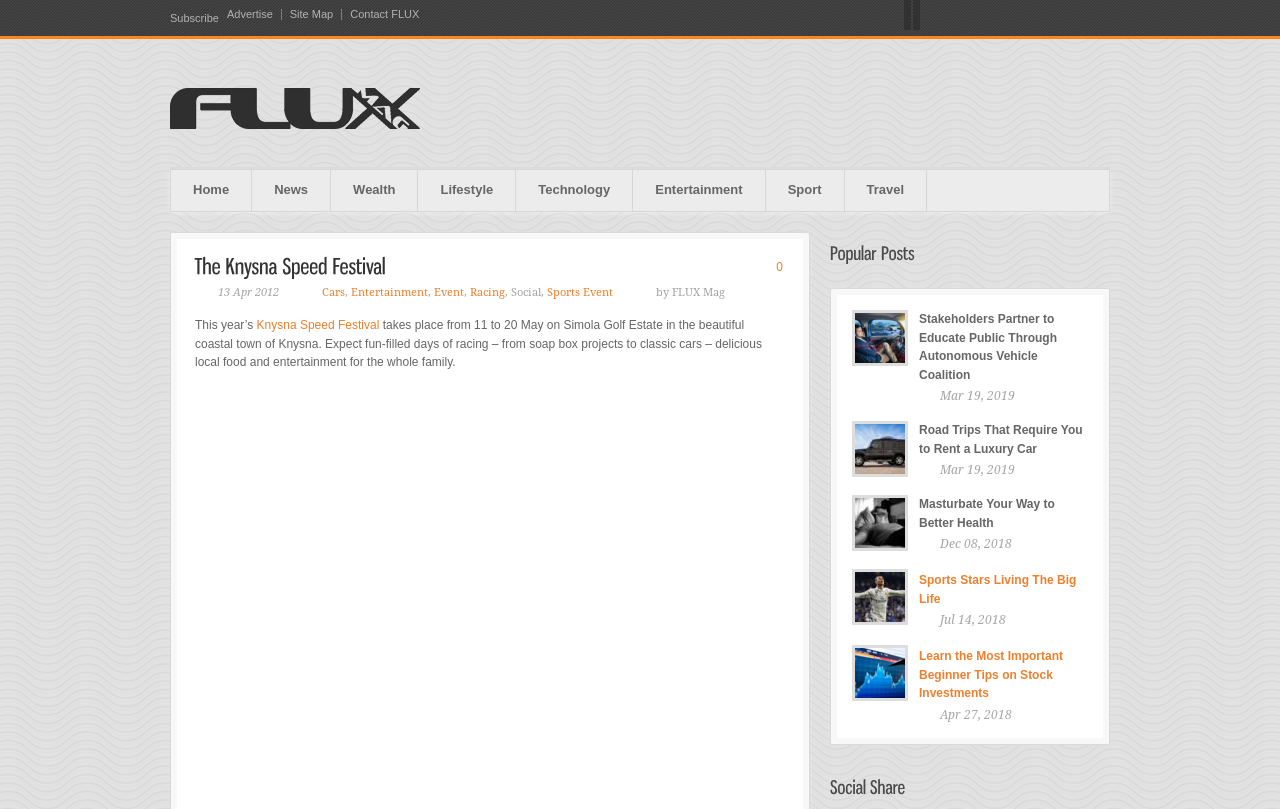Please identify the bounding box coordinates for the region that you need to click to follow this instruction: "Subscribe to the newsletter".

[0.133, 0.015, 0.171, 0.03]